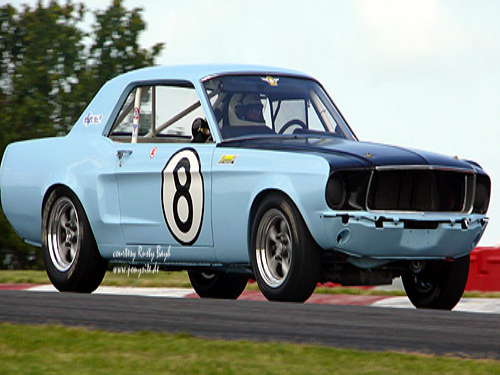What is the environment suggested in the background? From the image, respond with a single word or brief phrase.

Outdoor racing environment